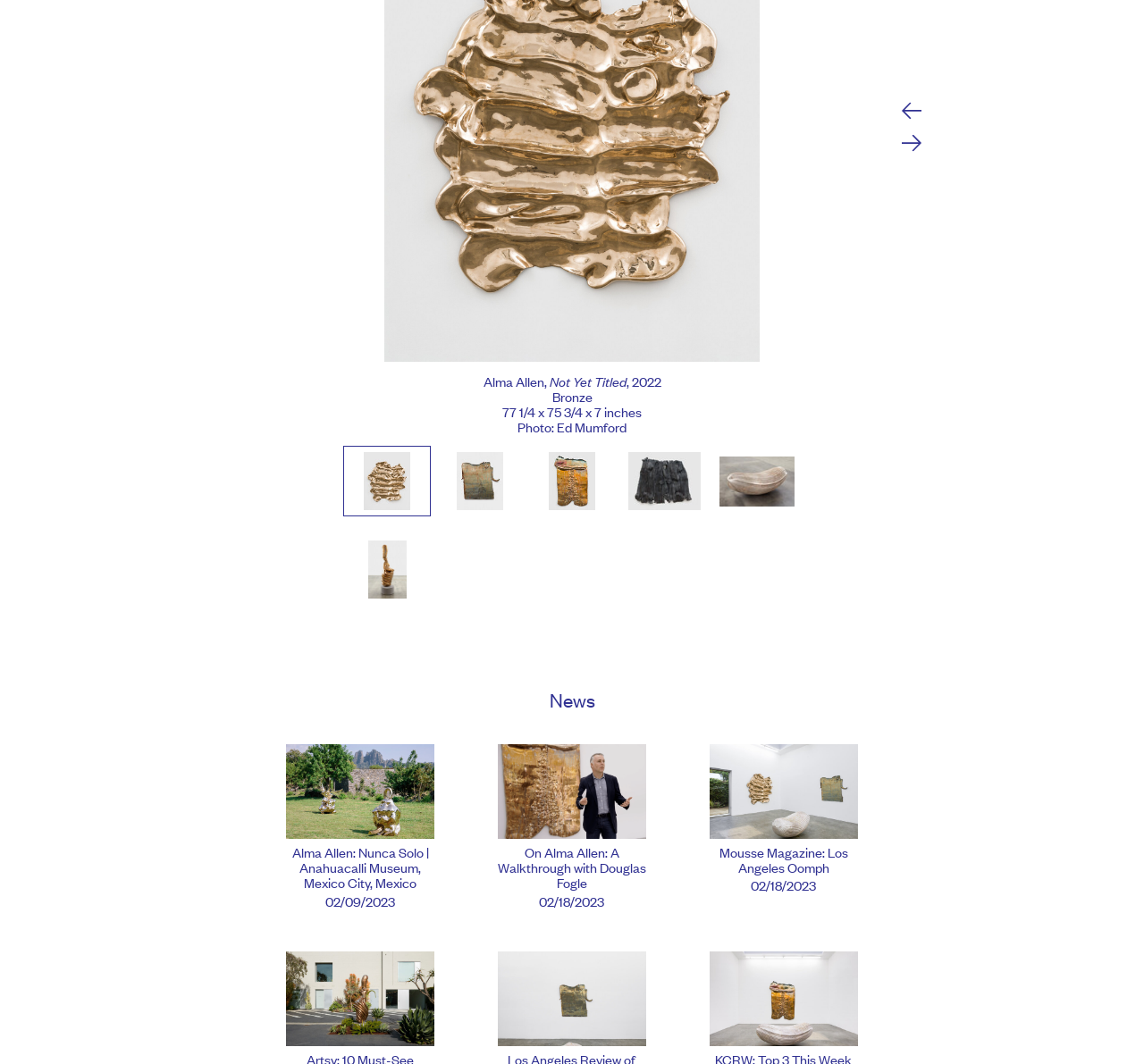Identify the coordinates of the bounding box for the element that must be clicked to accomplish the instruction: "Read news about Alma Allen: Nunca Solo".

[0.25, 0.699, 0.38, 0.854]